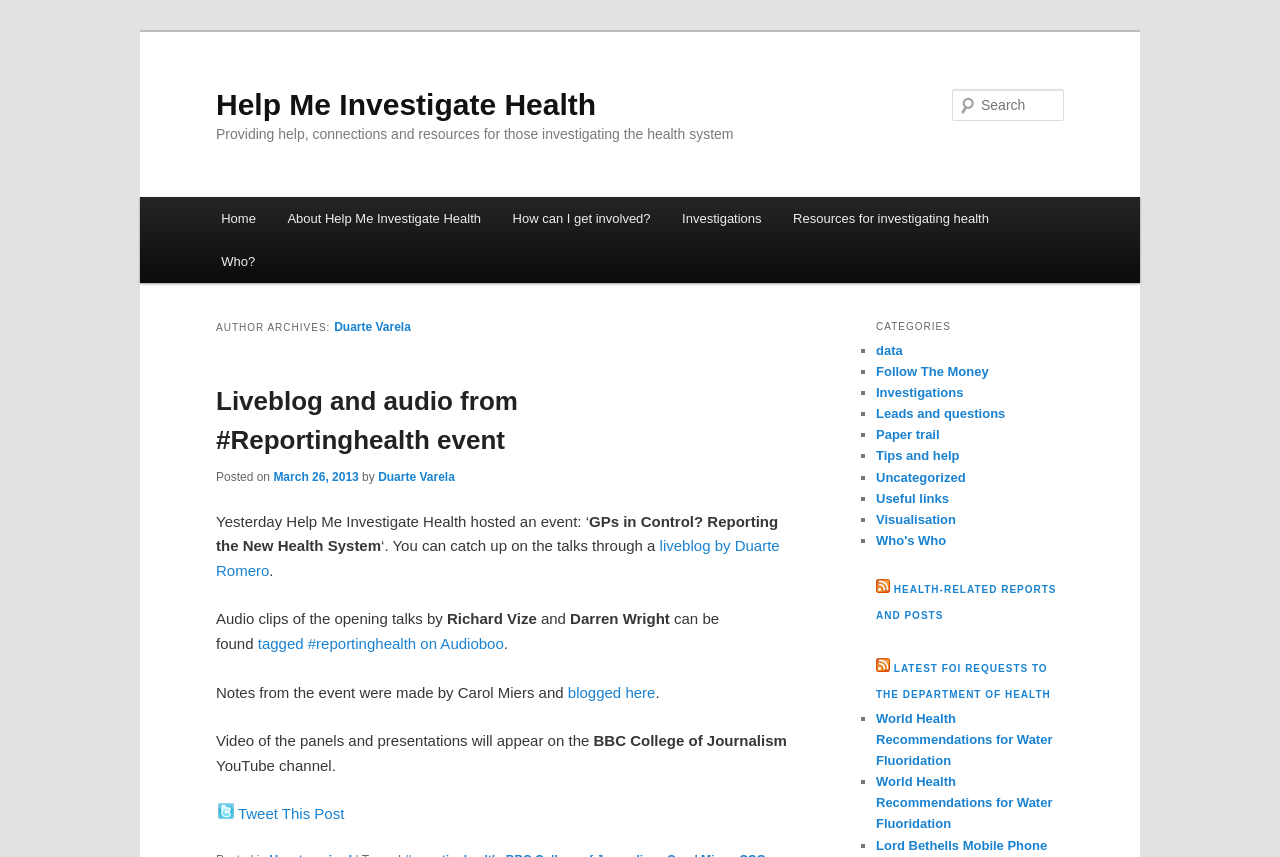Could you determine the bounding box coordinates of the clickable element to complete the instruction: "Read the liveblog and audio from #Reportinghealth event"? Provide the coordinates as four float numbers between 0 and 1, i.e., [left, top, right, bottom].

[0.169, 0.45, 0.405, 0.531]